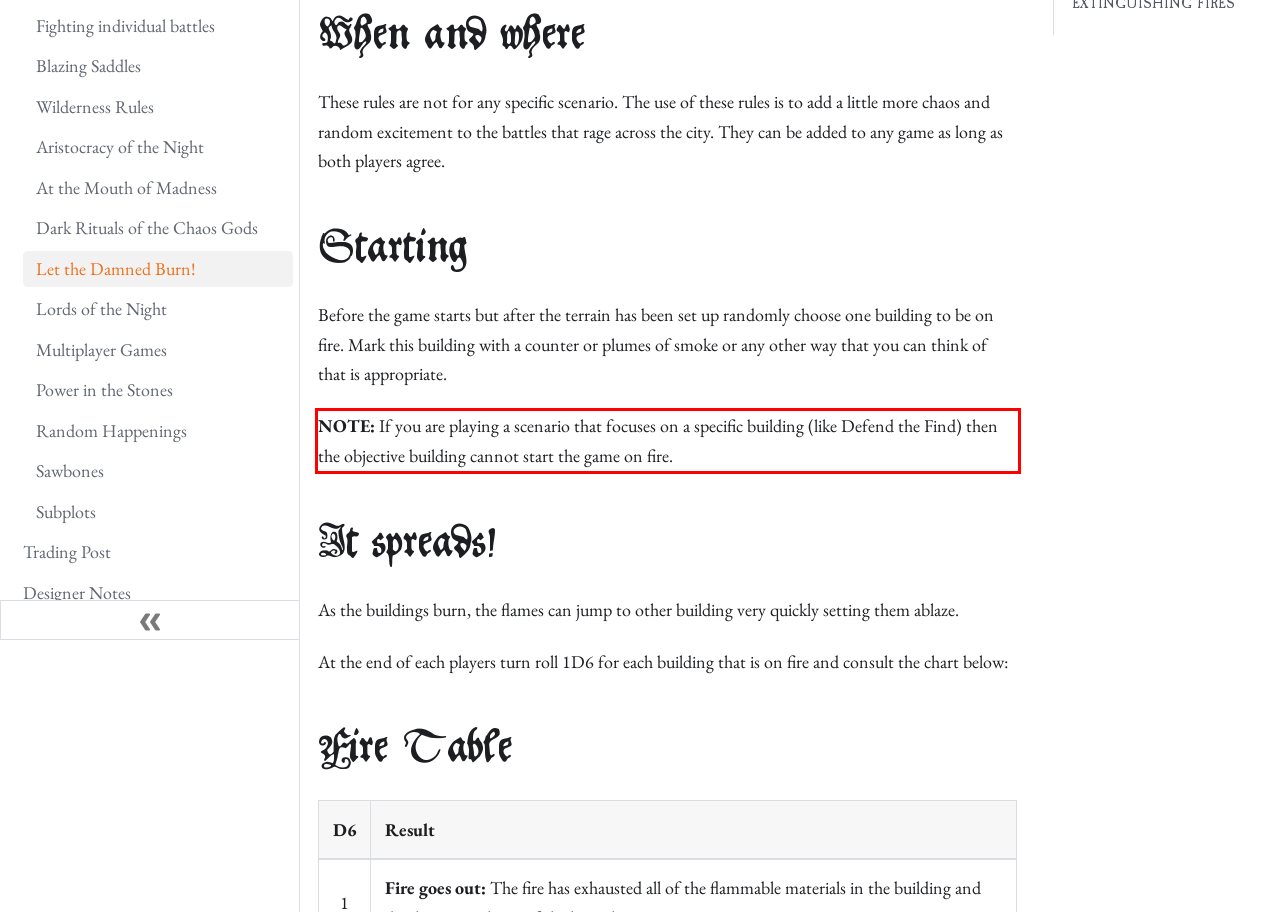Please examine the screenshot of the webpage and read the text present within the red rectangle bounding box.

NOTE: If you are playing a scenario that focuses on a specific building (like Defend the Find) then the objective building cannot start the game on fire.